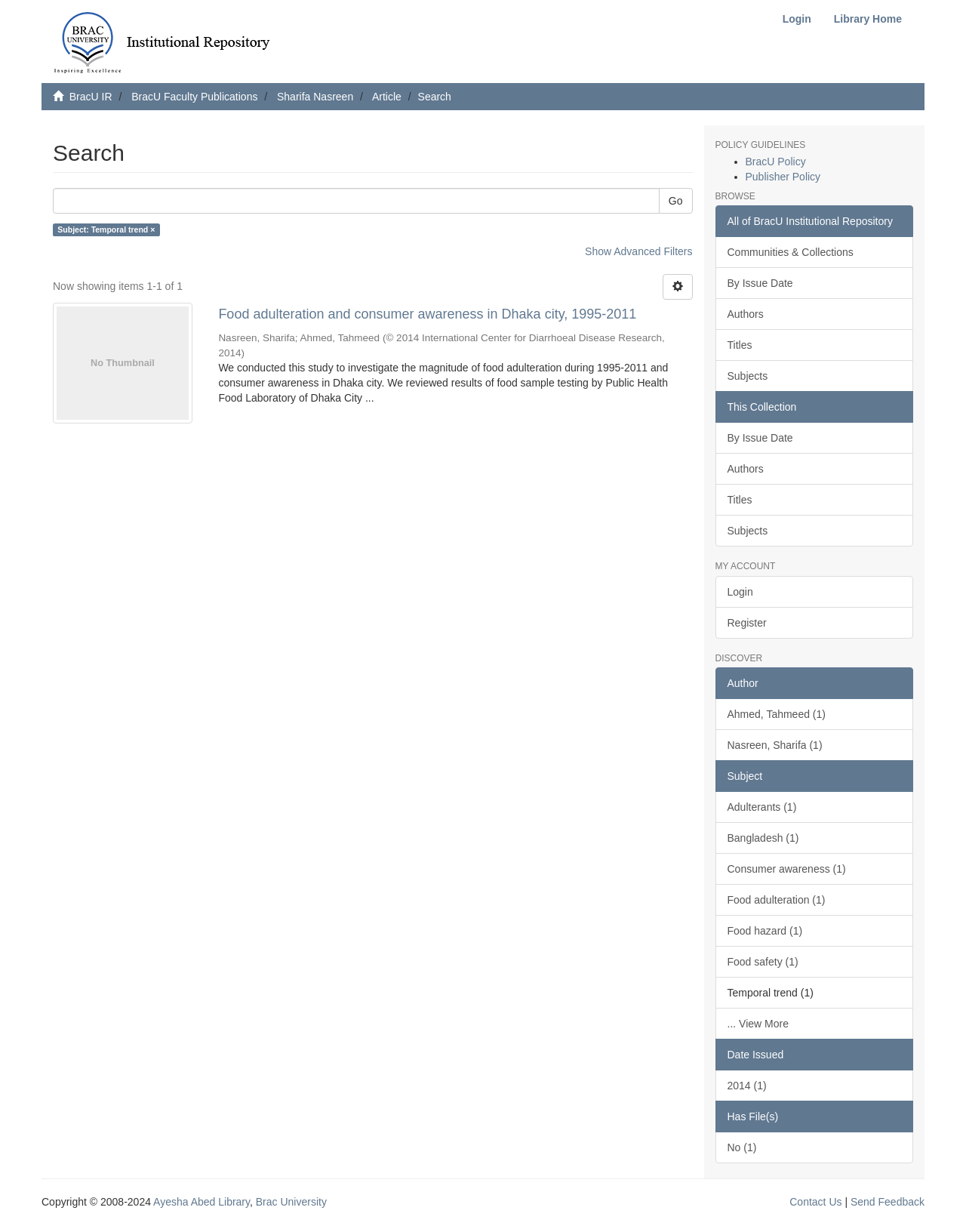Indicate the bounding box coordinates of the element that must be clicked to execute the instruction: "Browse the 'POLICY GUIDELINES'". The coordinates should be given as four float numbers between 0 and 1, i.e., [left, top, right, bottom].

[0.74, 0.114, 0.945, 0.122]